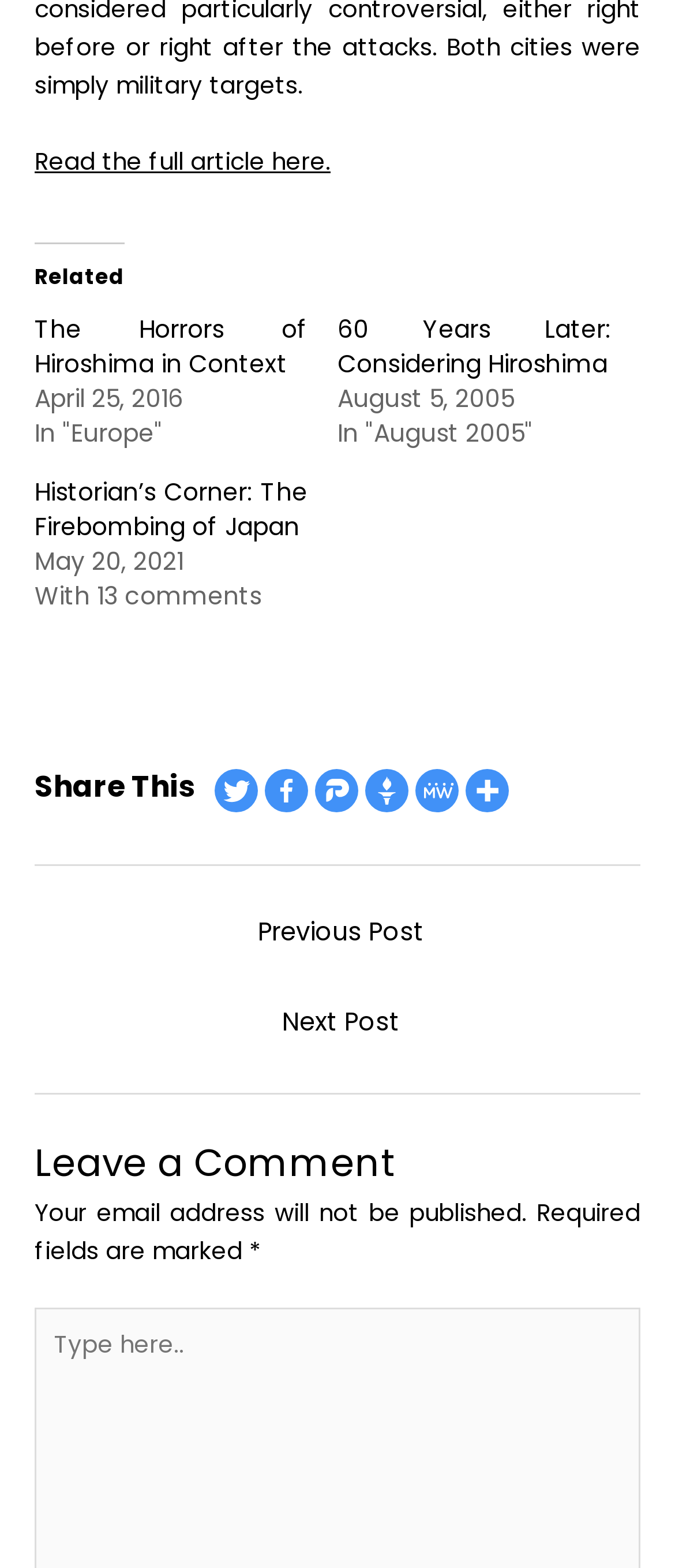Identify the bounding box coordinates for the element that needs to be clicked to fulfill this instruction: "Click on March 2020". Provide the coordinates in the format of four float numbers between 0 and 1: [left, top, right, bottom].

None